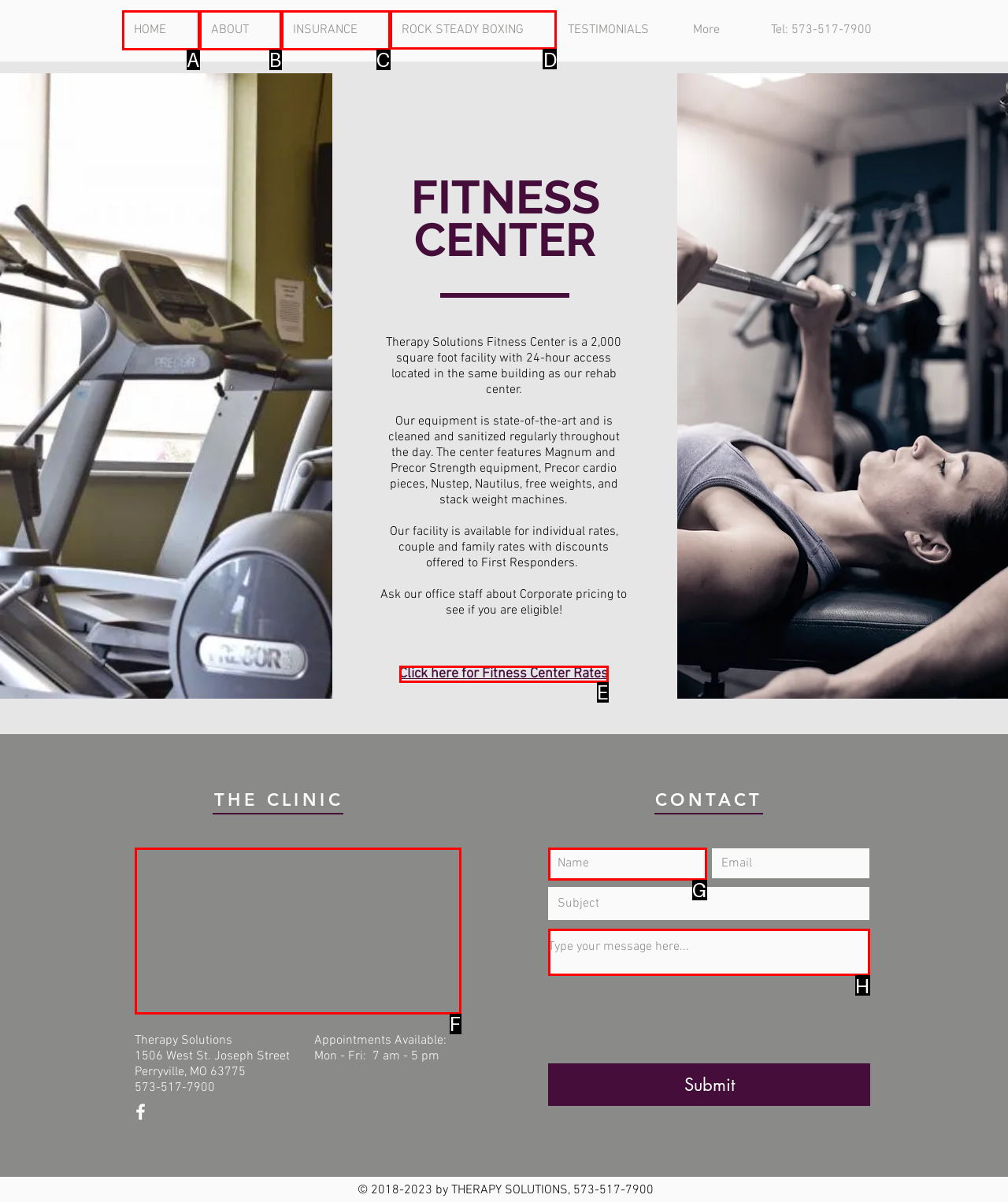Select the proper UI element to click in order to perform the following task: Click ROCK STEADY BOXING. Indicate your choice with the letter of the appropriate option.

D